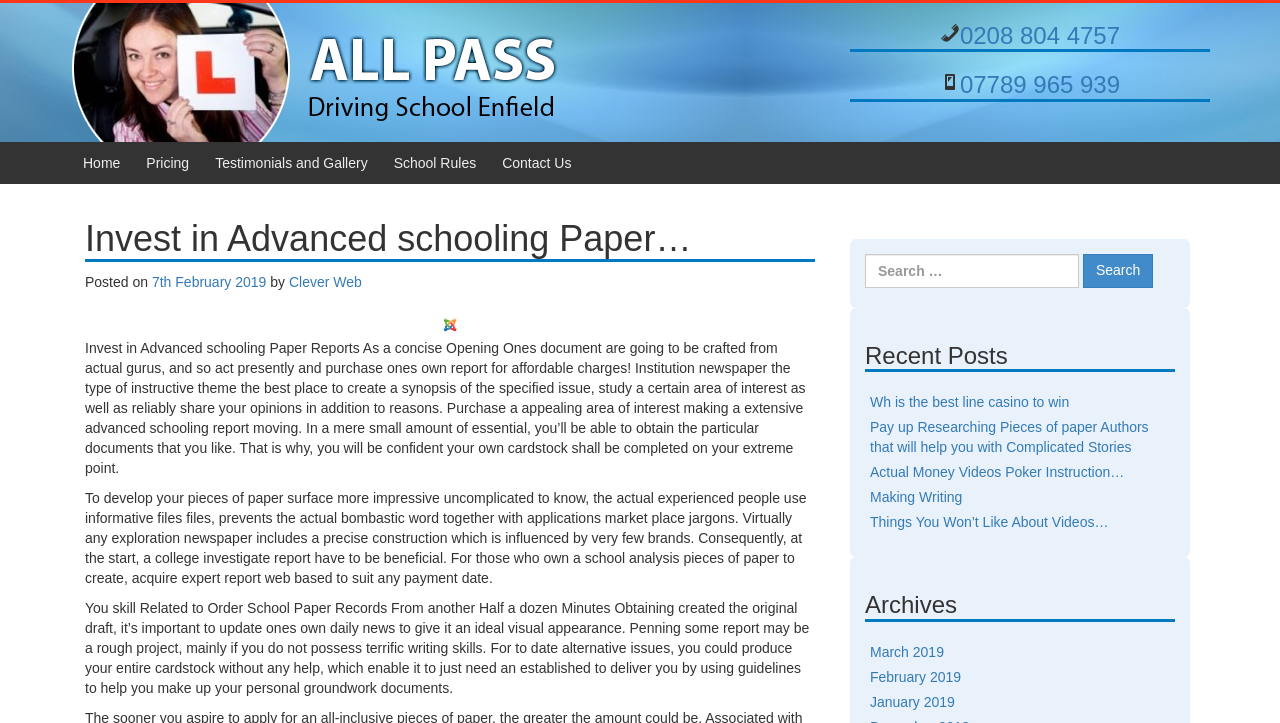Provide the bounding box coordinates for the UI element that is described as: "Skip to main menu".

[0.0, 0.0, 0.091, 0.028]